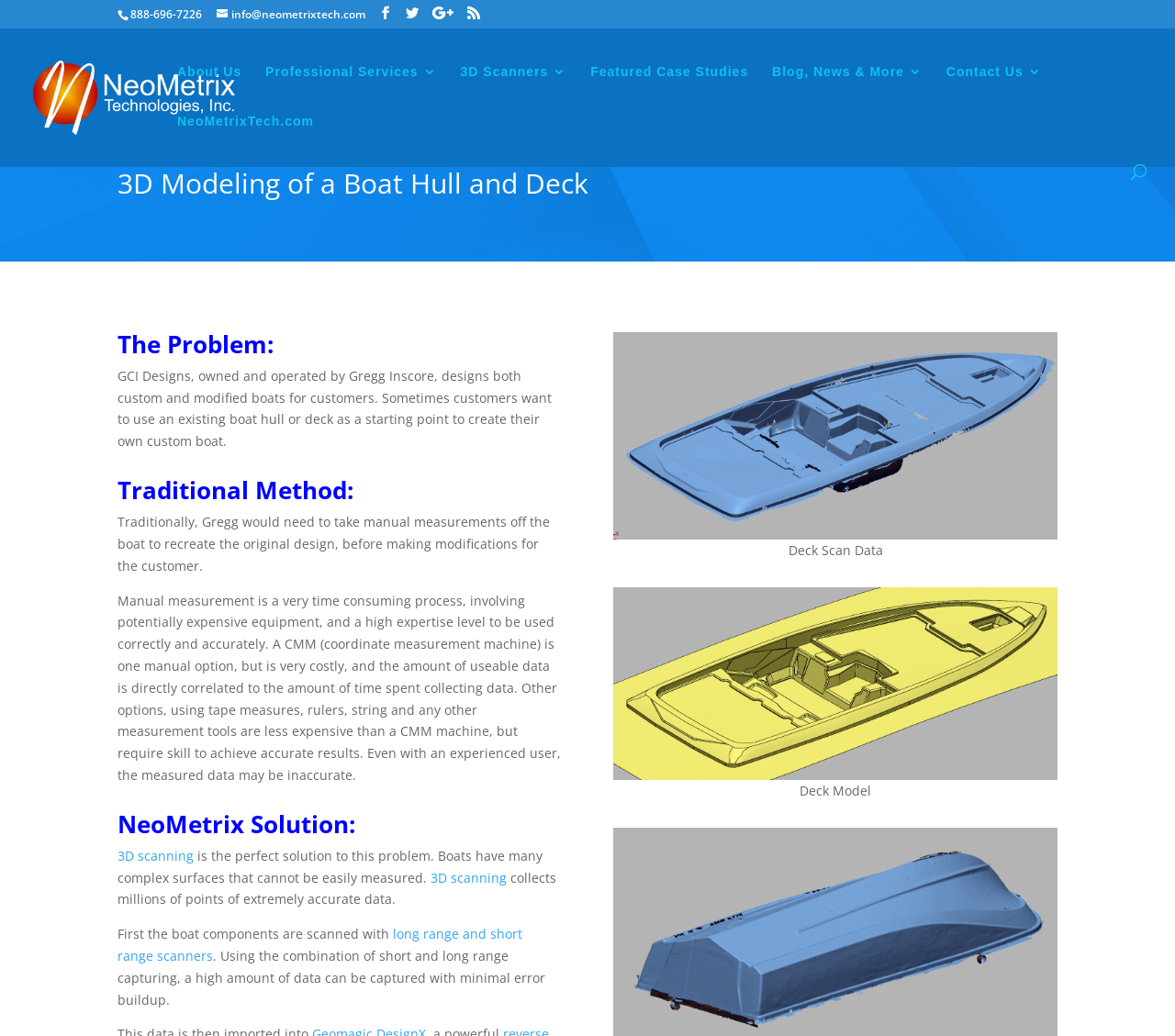Answer the question below using just one word or a short phrase: 
What is the phone number on the webpage?

888-696-7226